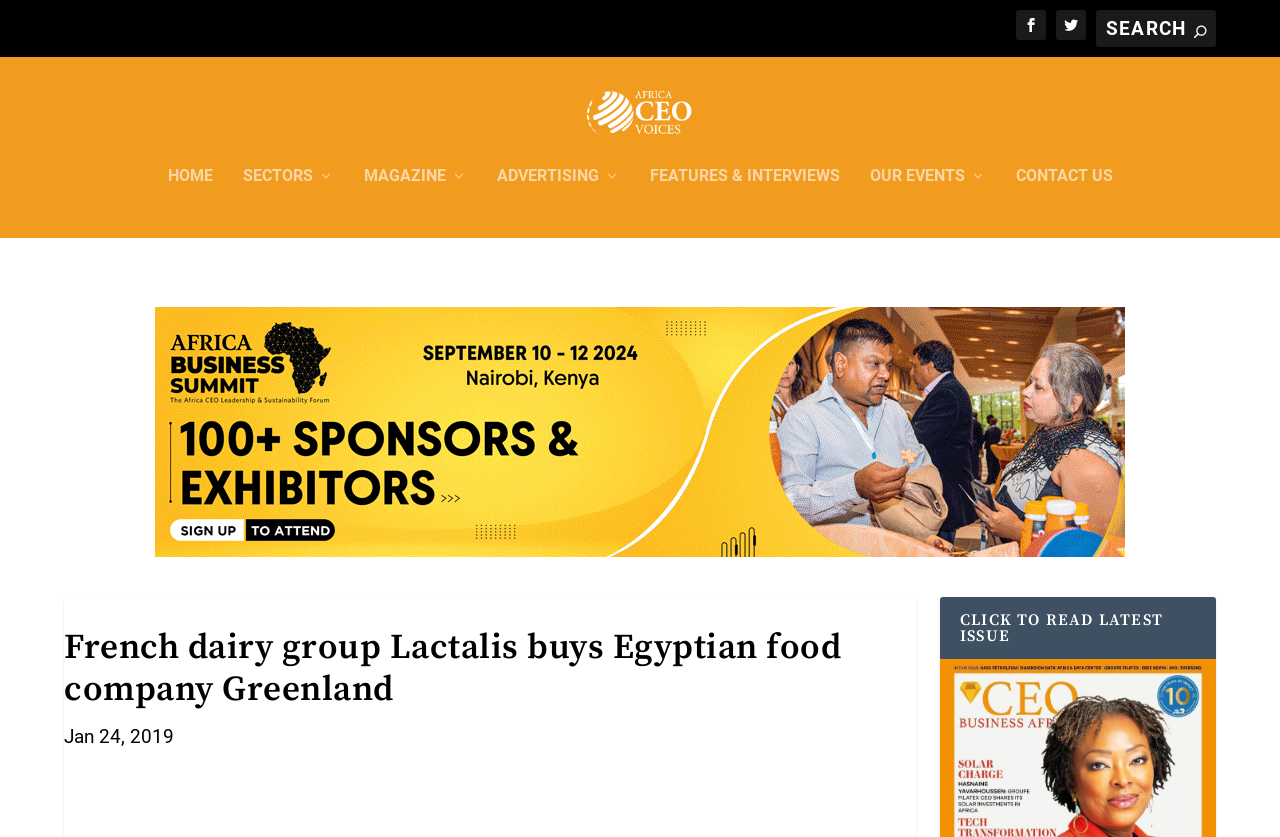Find the bounding box coordinates of the clickable area that will achieve the following instruction: "view advertisement".

[0.121, 0.331, 0.879, 0.63]